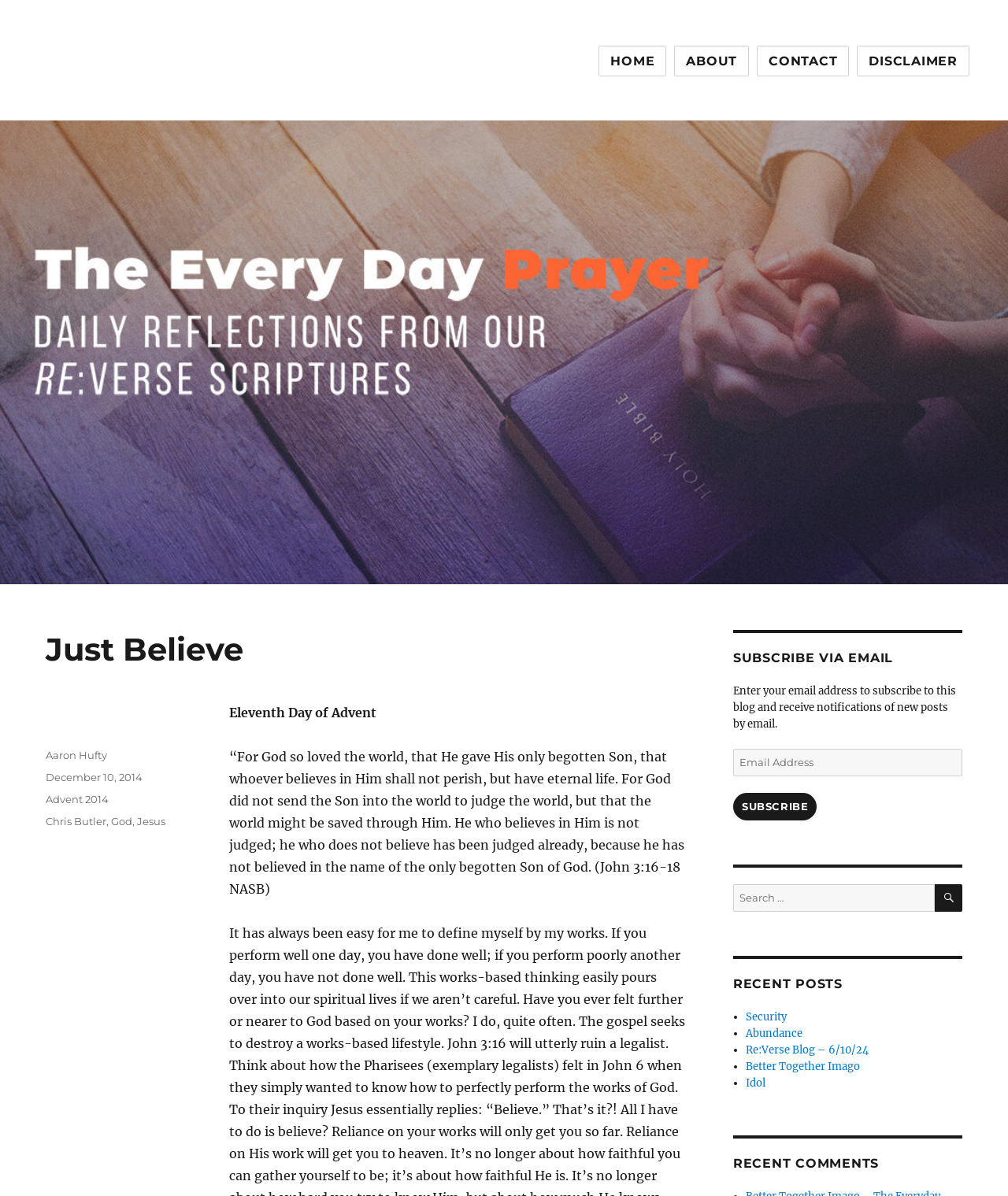Indicate the bounding box coordinates of the element that must be clicked to execute the instruction: "View the course details". The coordinates should be given as four float numbers between 0 and 1, i.e., [left, top, right, bottom].

None